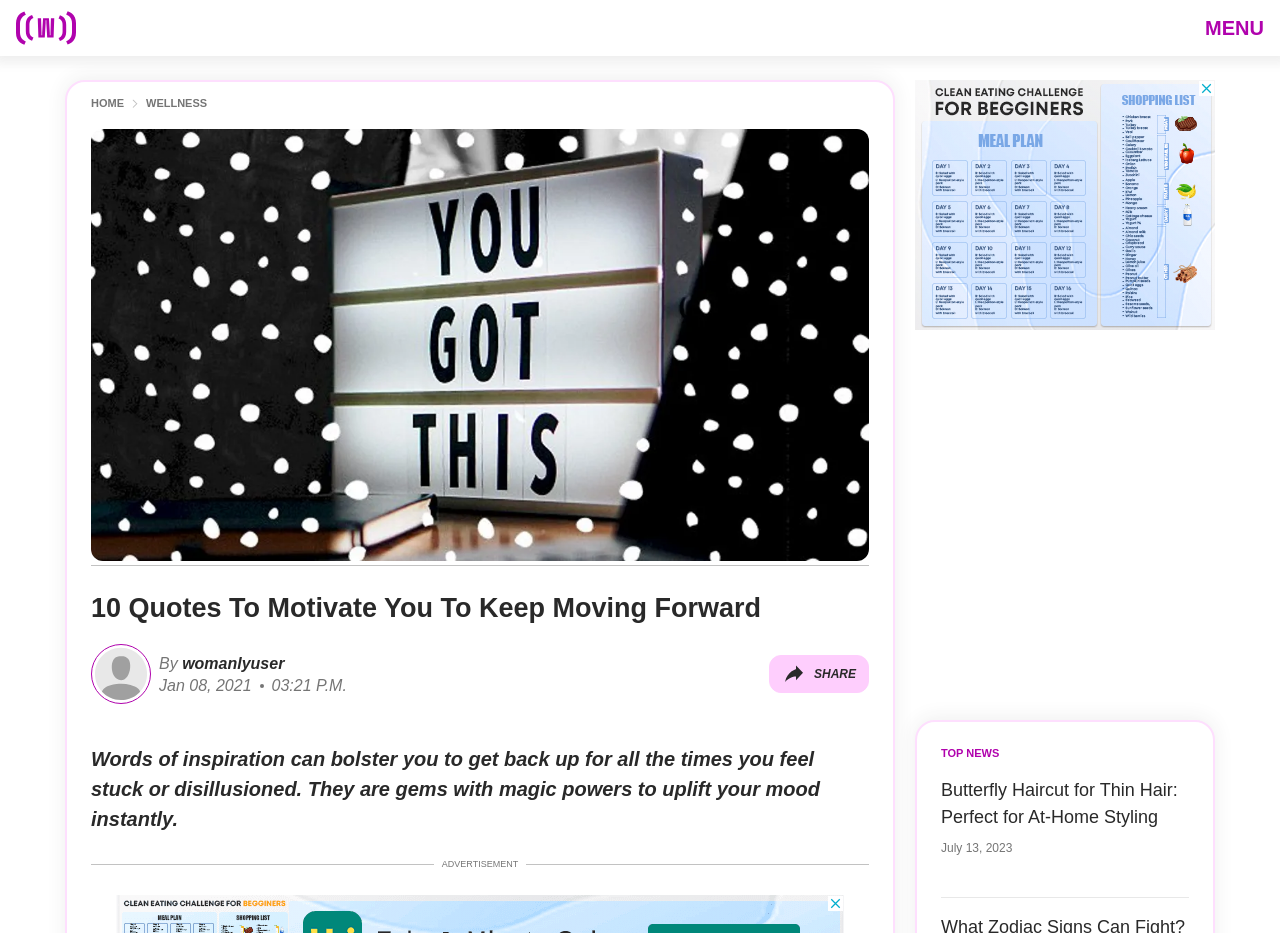Please find the bounding box coordinates of the element that you should click to achieve the following instruction: "Click the menu button". The coordinates should be presented as four float numbers between 0 and 1: [left, top, right, bottom].

[0.941, 0.018, 0.988, 0.042]